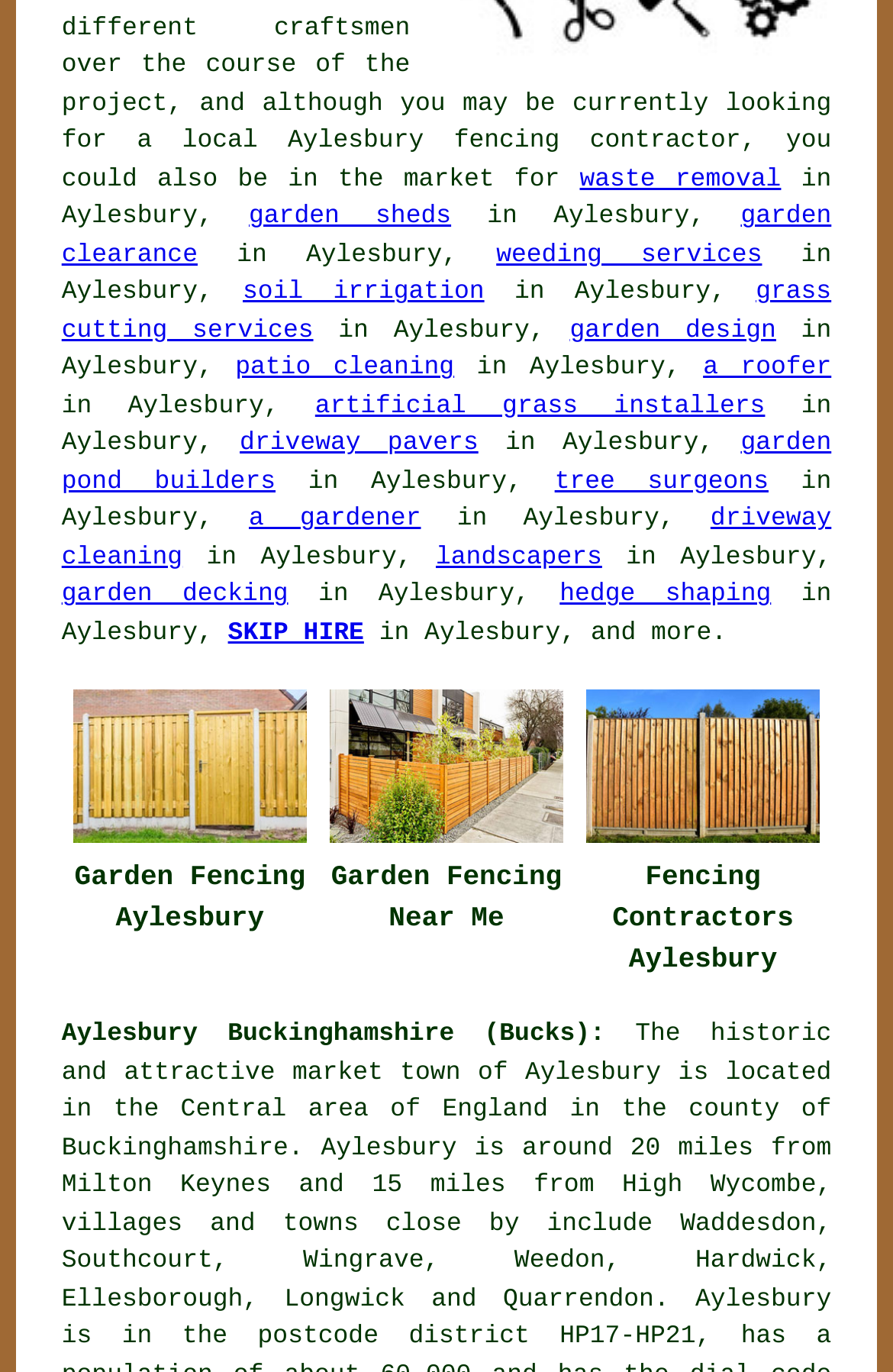Find the bounding box coordinates of the element to click in order to complete this instruction: "learn about soil irrigation". The bounding box coordinates must be four float numbers between 0 and 1, denoted as [left, top, right, bottom].

[0.272, 0.204, 0.542, 0.224]